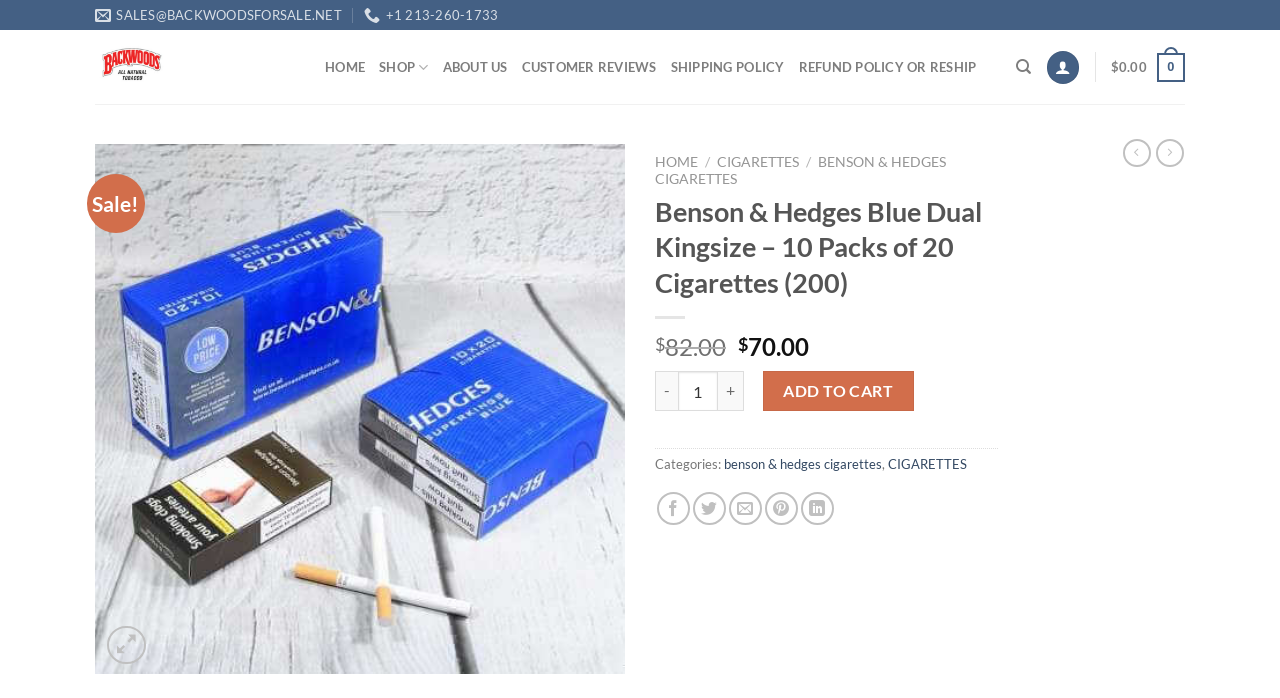What is the original price of Benson & Hedges Blue Dual Kingsize?
Provide a fully detailed and comprehensive answer to the question.

The original price of Benson & Hedges Blue Dual Kingsize can be found in the product description section, where it is stated as 'Original price was: $82.00.'